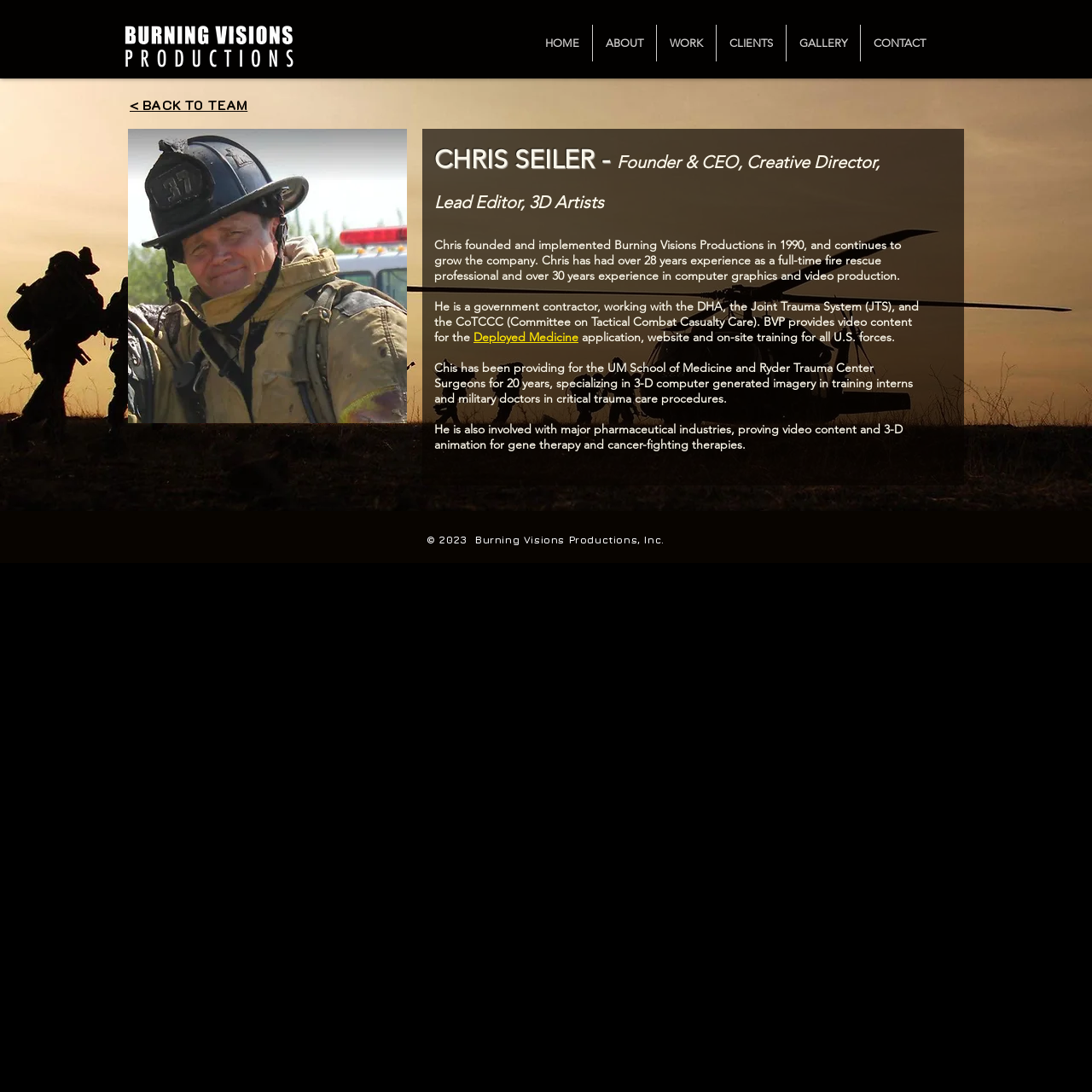Please locate the bounding box coordinates of the element that should be clicked to complete the given instruction: "go to the ABOUT page".

[0.543, 0.023, 0.6, 0.056]